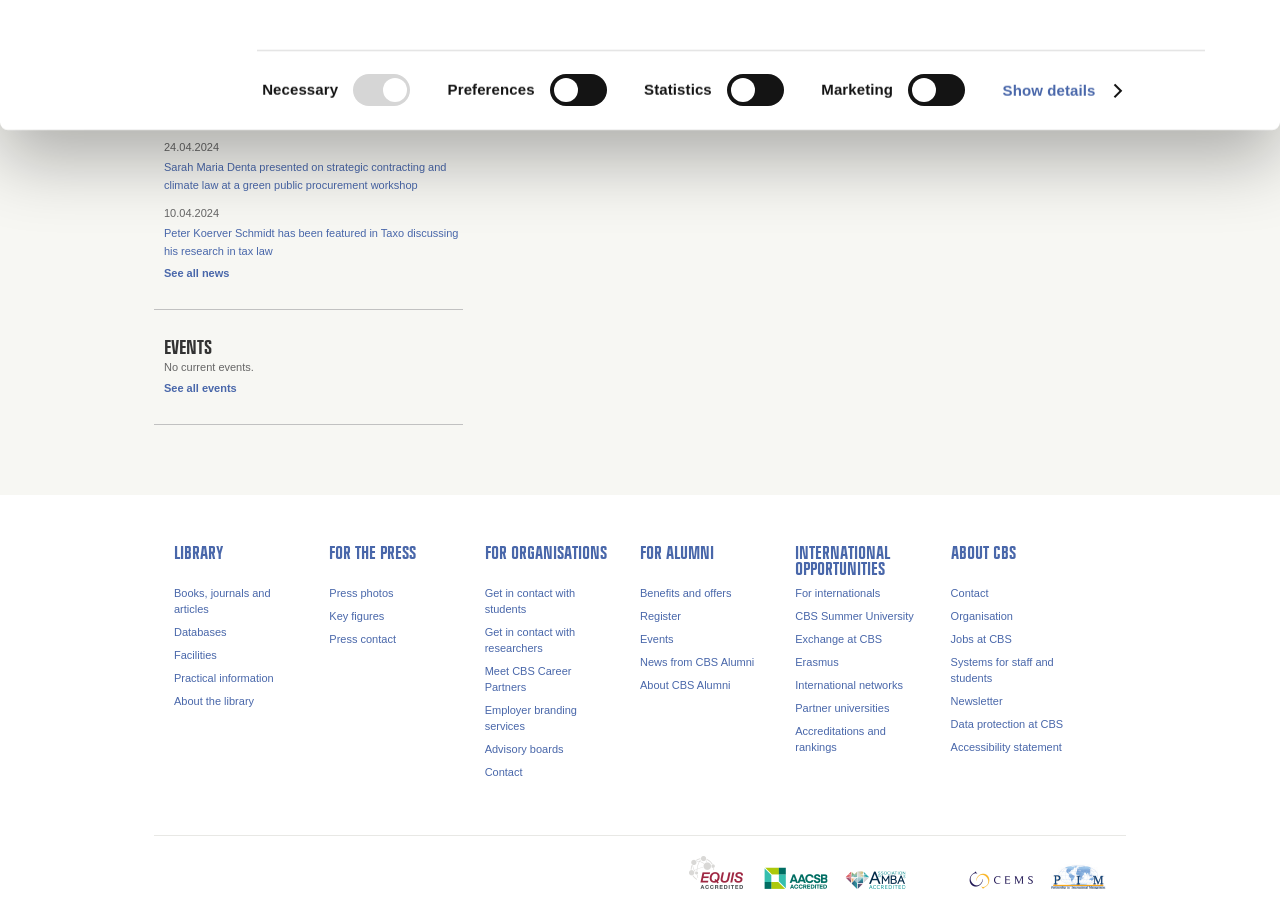How many events are currently listed on the webpage?
Look at the screenshot and respond with a single word or phrase.

No current events